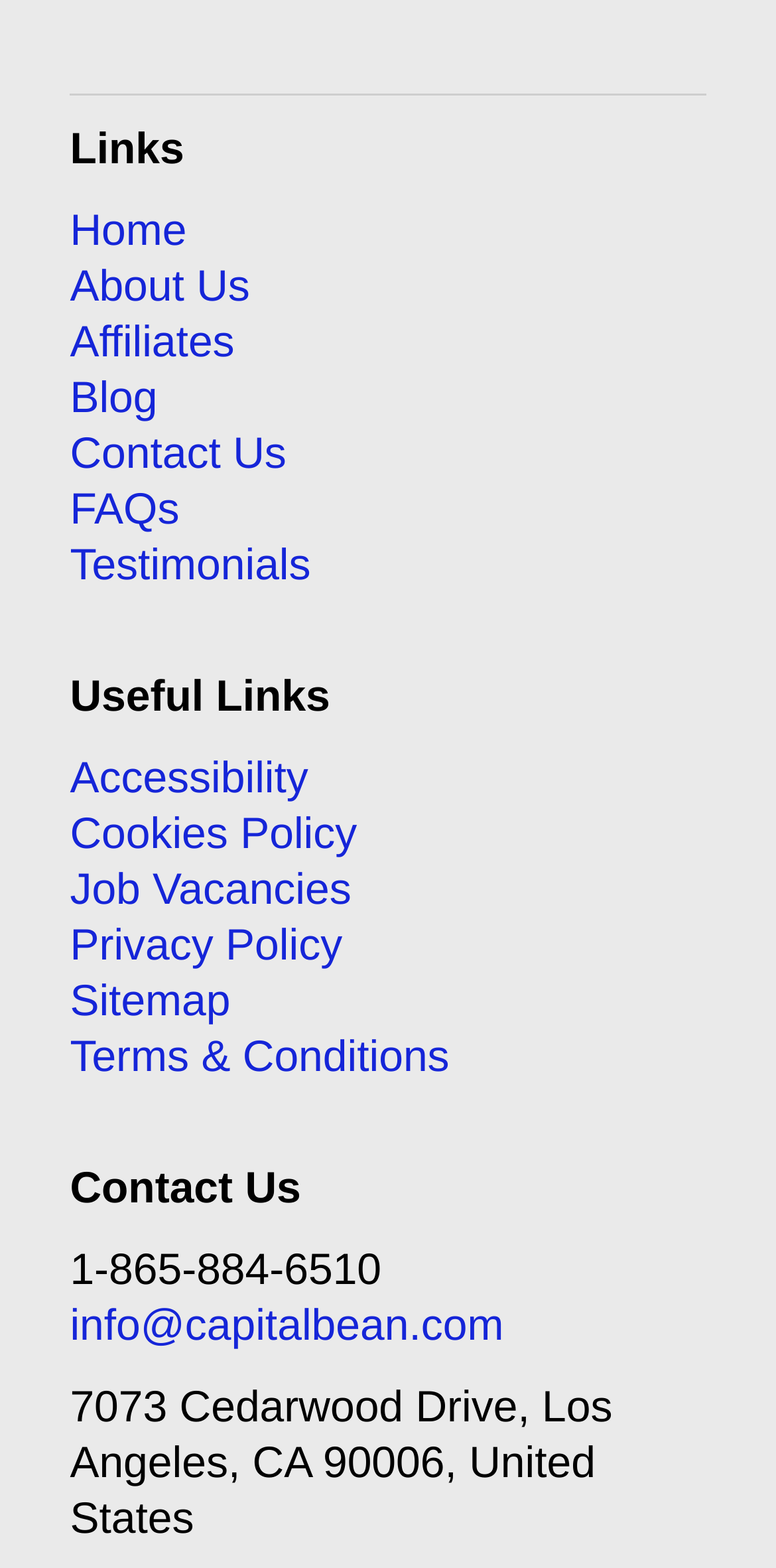What is the first link on the webpage?
Answer with a single word or phrase, using the screenshot for reference.

Home